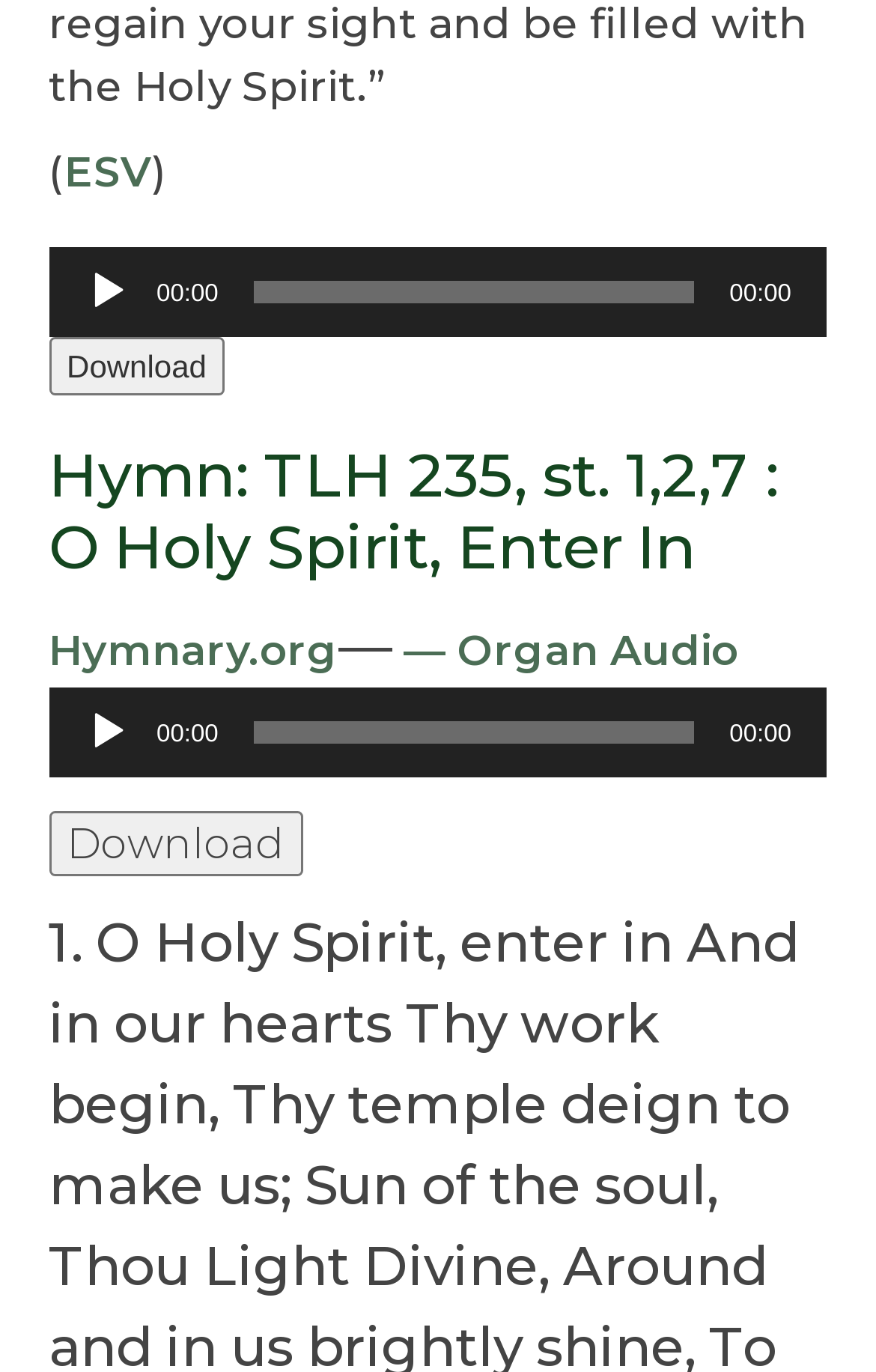Identify and provide the bounding box coordinates of the UI element described: "— Organ Audio". The coordinates should be formatted as [left, top, right, bottom], with each number being a float between 0 and 1.

[0.448, 0.456, 0.843, 0.494]